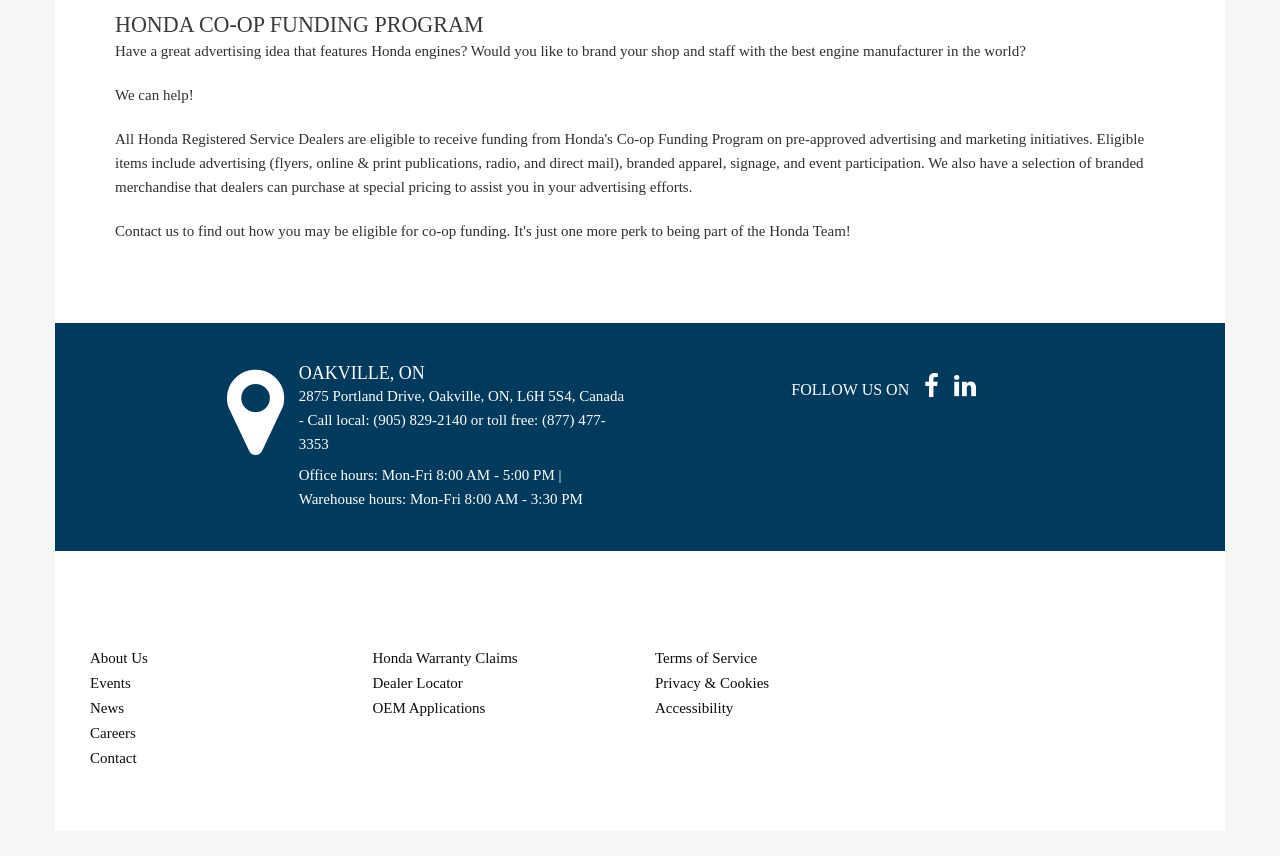Identify the bounding box coordinates for the UI element described as follows: Terms of Service. Use the format (top-left x, top-left y, bottom-right x, bottom-right y) and ensure all values are floating point numbers between 0 and 1.

[0.512, 0.788, 0.592, 0.807]